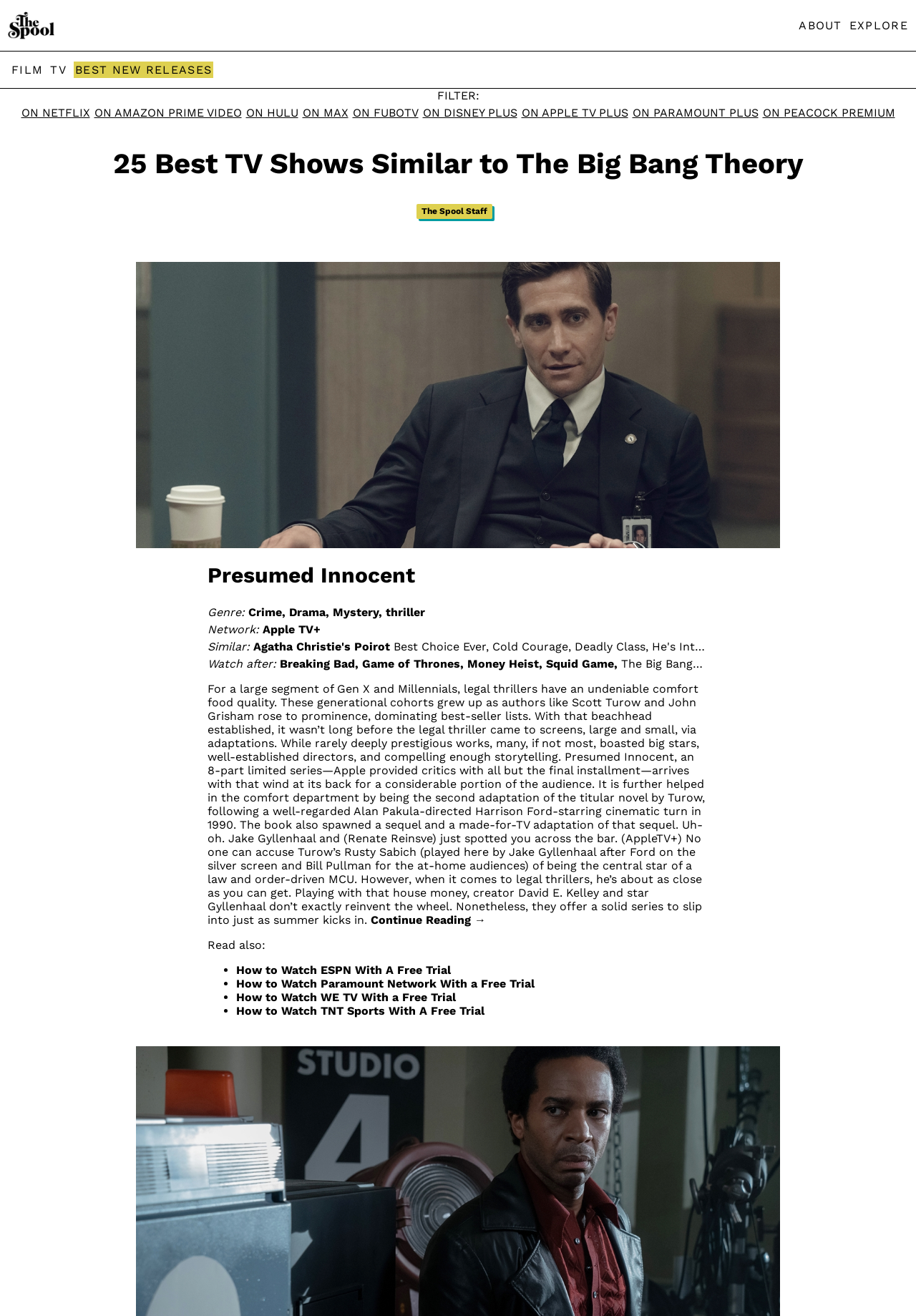What is the genre of the TV show 'Presumed Innocent'?
Using the image as a reference, answer with just one word or a short phrase.

Crime, Drama, Mystery, Thriller